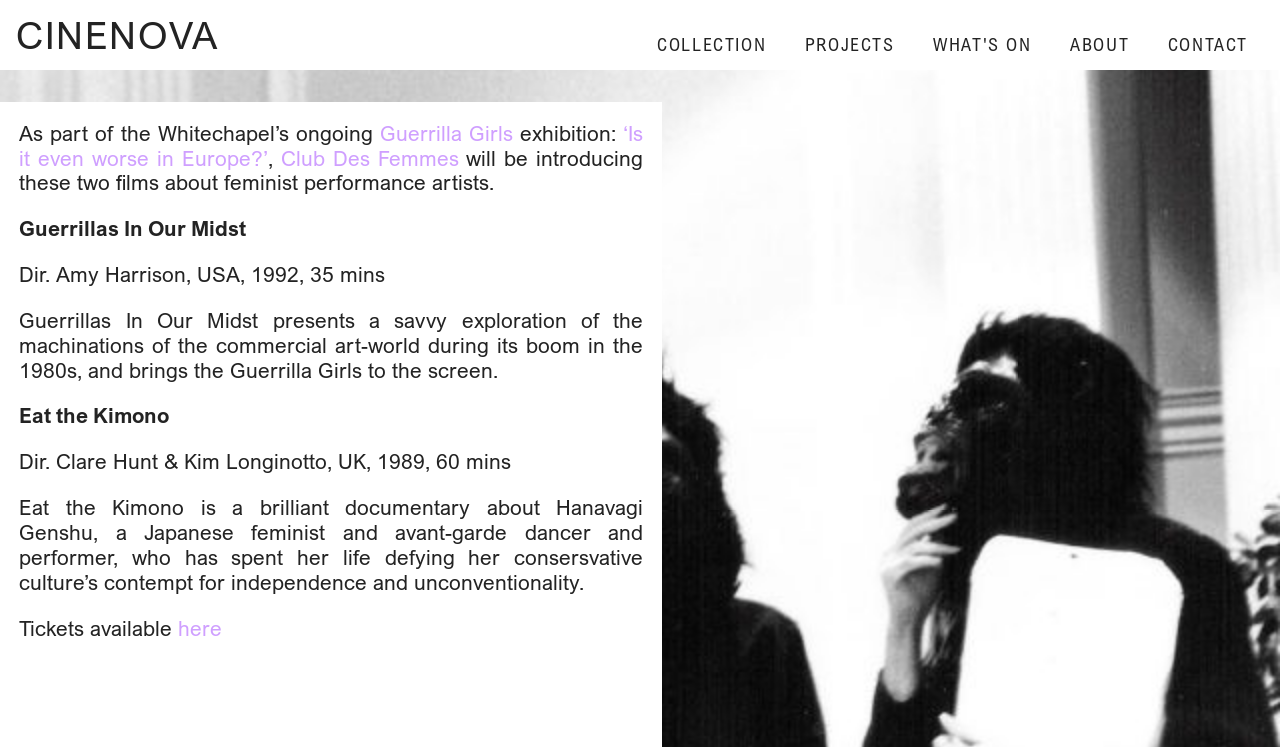Determine the bounding box of the UI component based on this description: "voir anime yami shibai". The bounding box coordinates should be four float values between 0 and 1, i.e., [left, top, right, bottom].

None